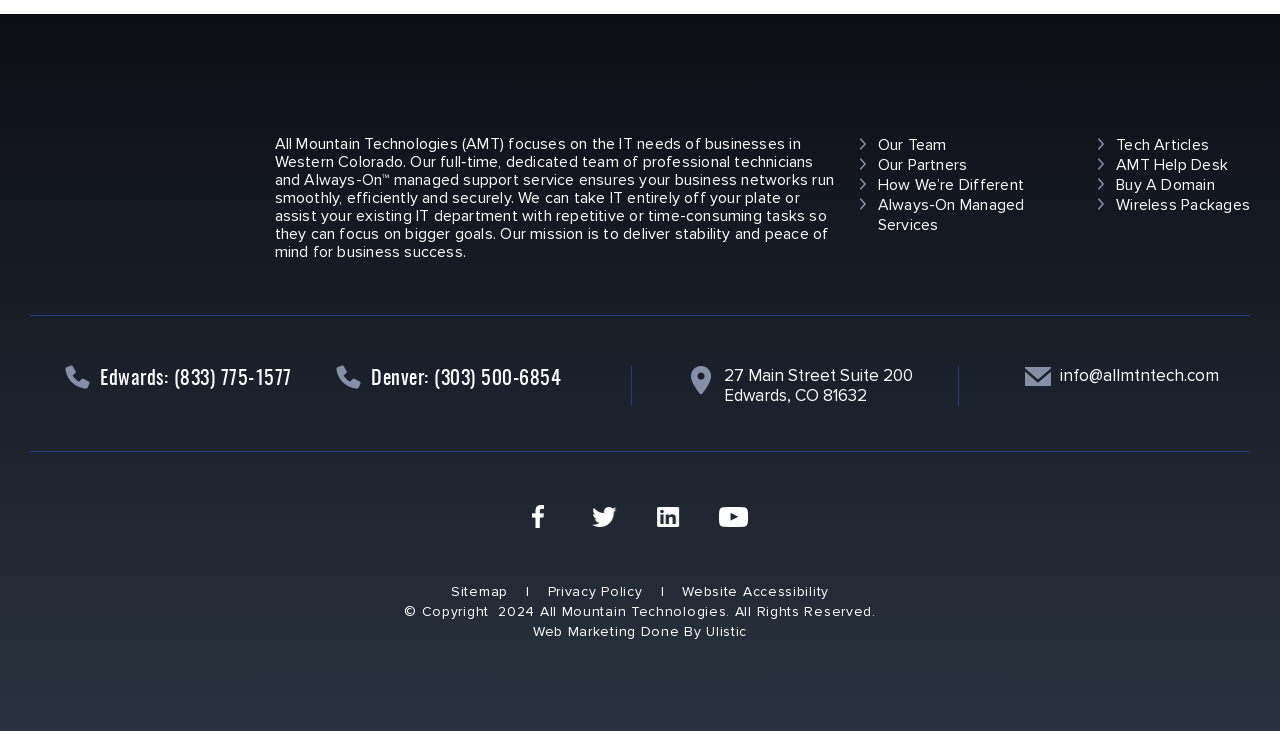Identify the bounding box coordinates of the clickable region necessary to fulfill the following instruction: "Click the AMT Technologies logo". The bounding box coordinates should be four float numbers between 0 and 1, i.e., [left, top, right, bottom].

[0.023, 0.233, 0.195, 0.297]